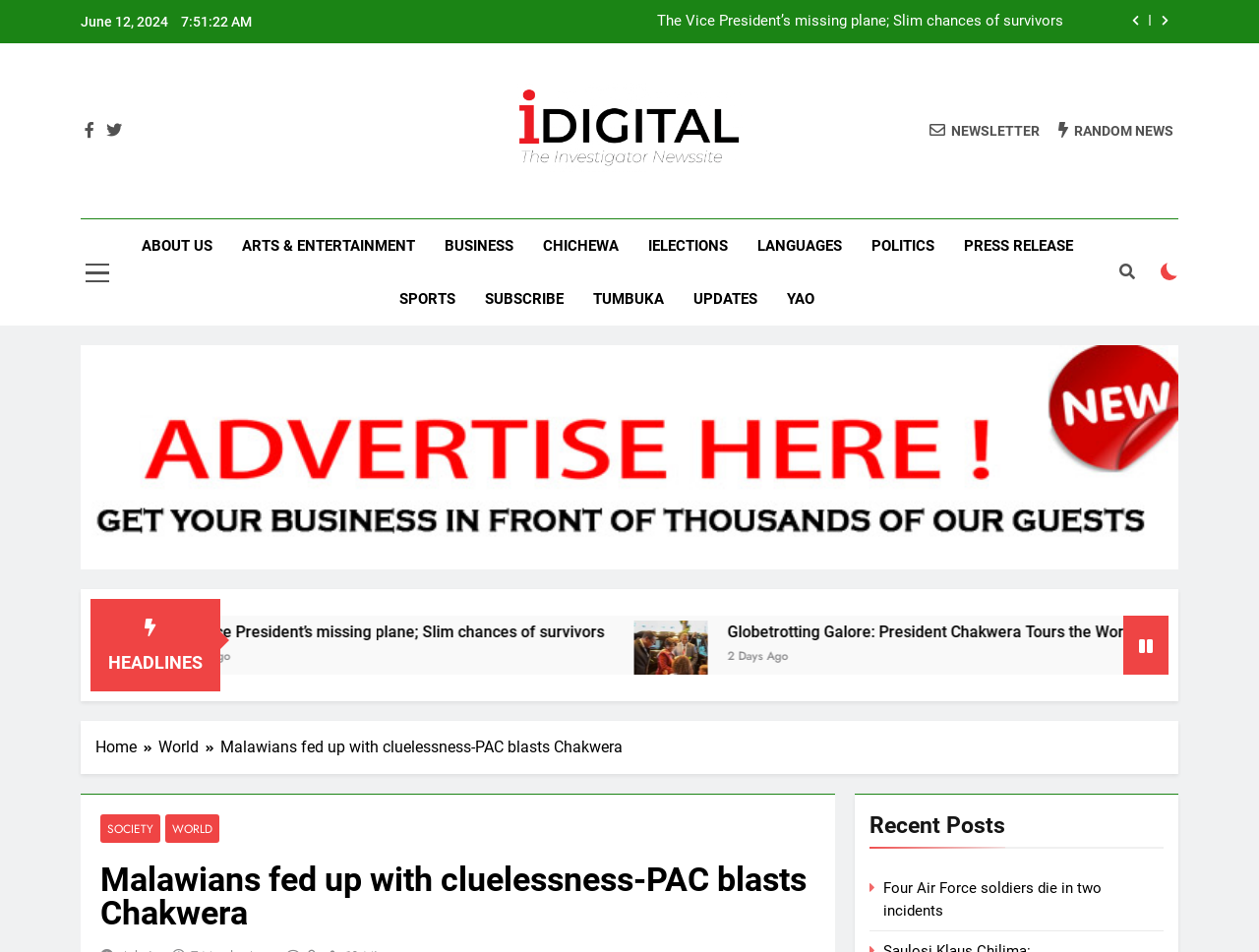Please identify the bounding box coordinates of the clickable element to fulfill the following instruction: "Click the search button". The coordinates should be four float numbers between 0 and 1, i.e., [left, top, right, bottom].

[0.891, 0.01, 0.912, 0.033]